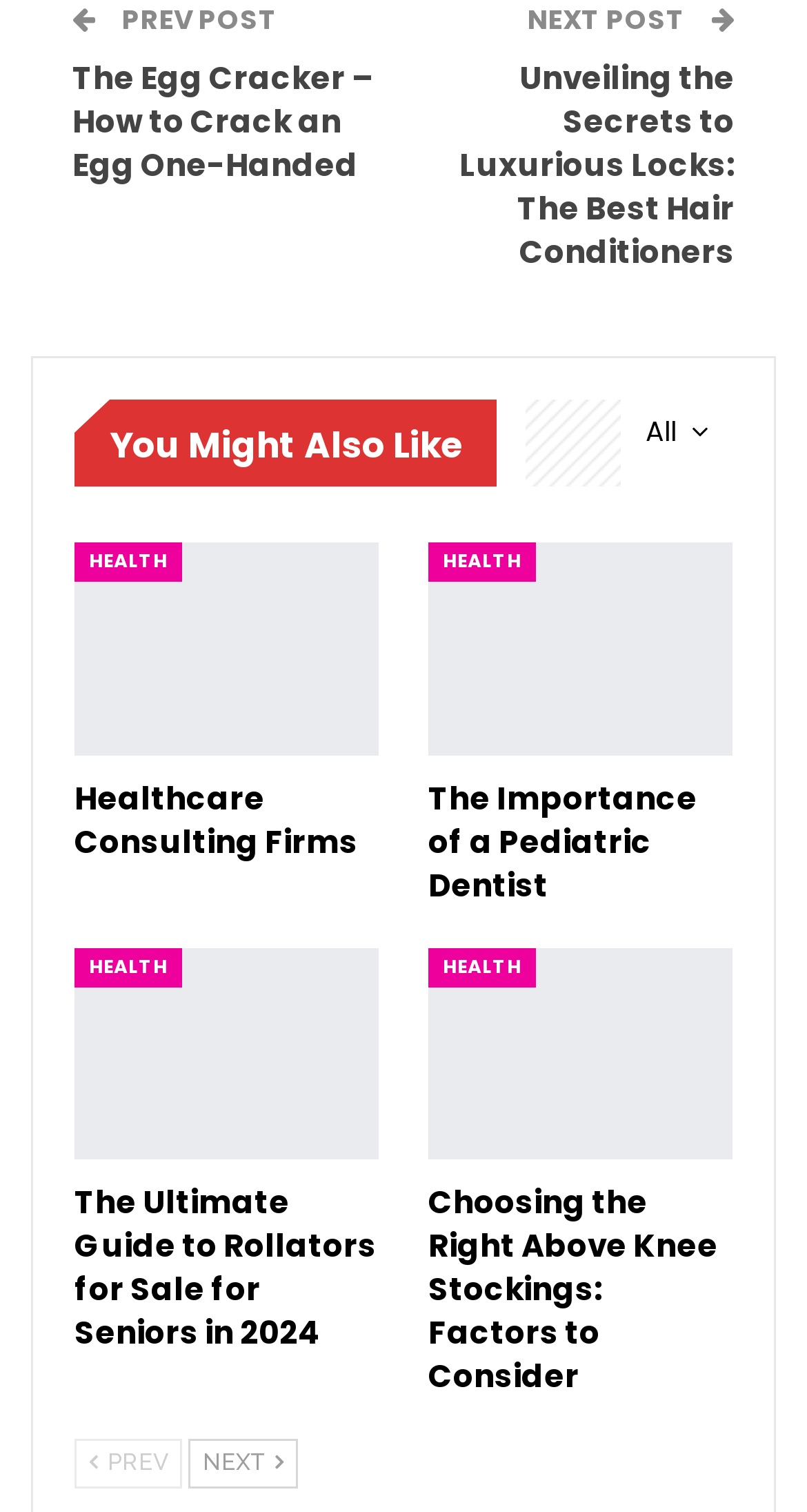Provide the bounding box coordinates for the UI element that is described by this text: "Prev". The coordinates should be in the form of four float numbers between 0 and 1: [left, top, right, bottom].

[0.092, 0.952, 0.226, 0.985]